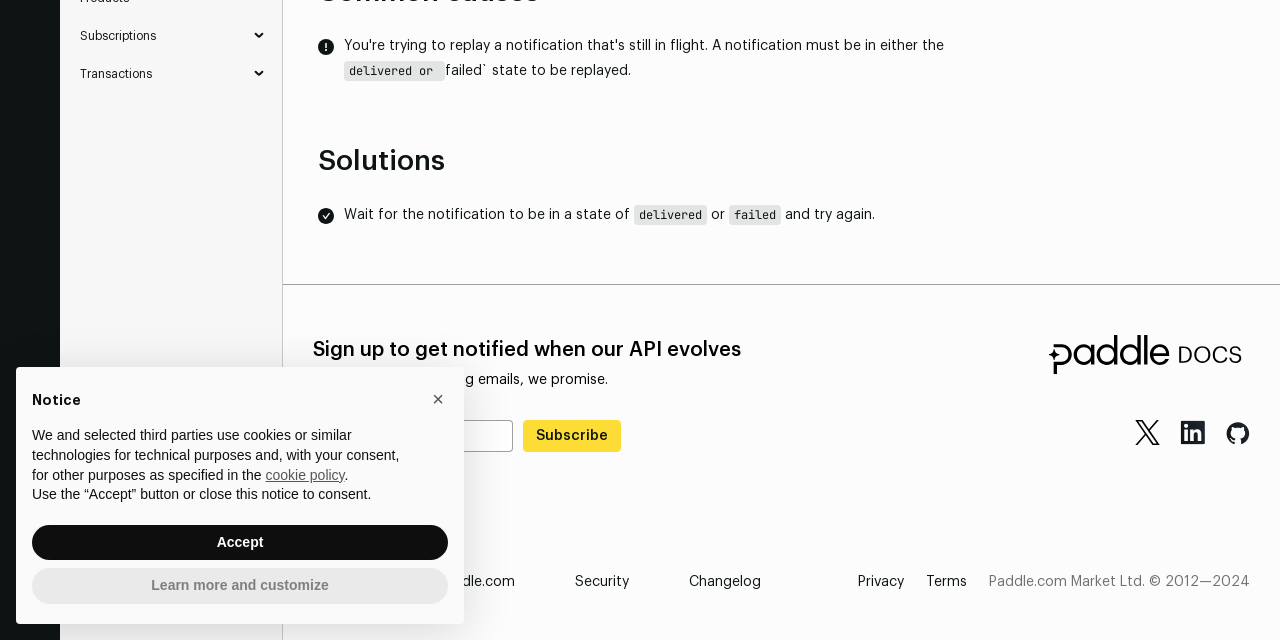Identify the bounding box of the UI element that matches this description: "cookie policy".

[0.207, 0.729, 0.269, 0.754]